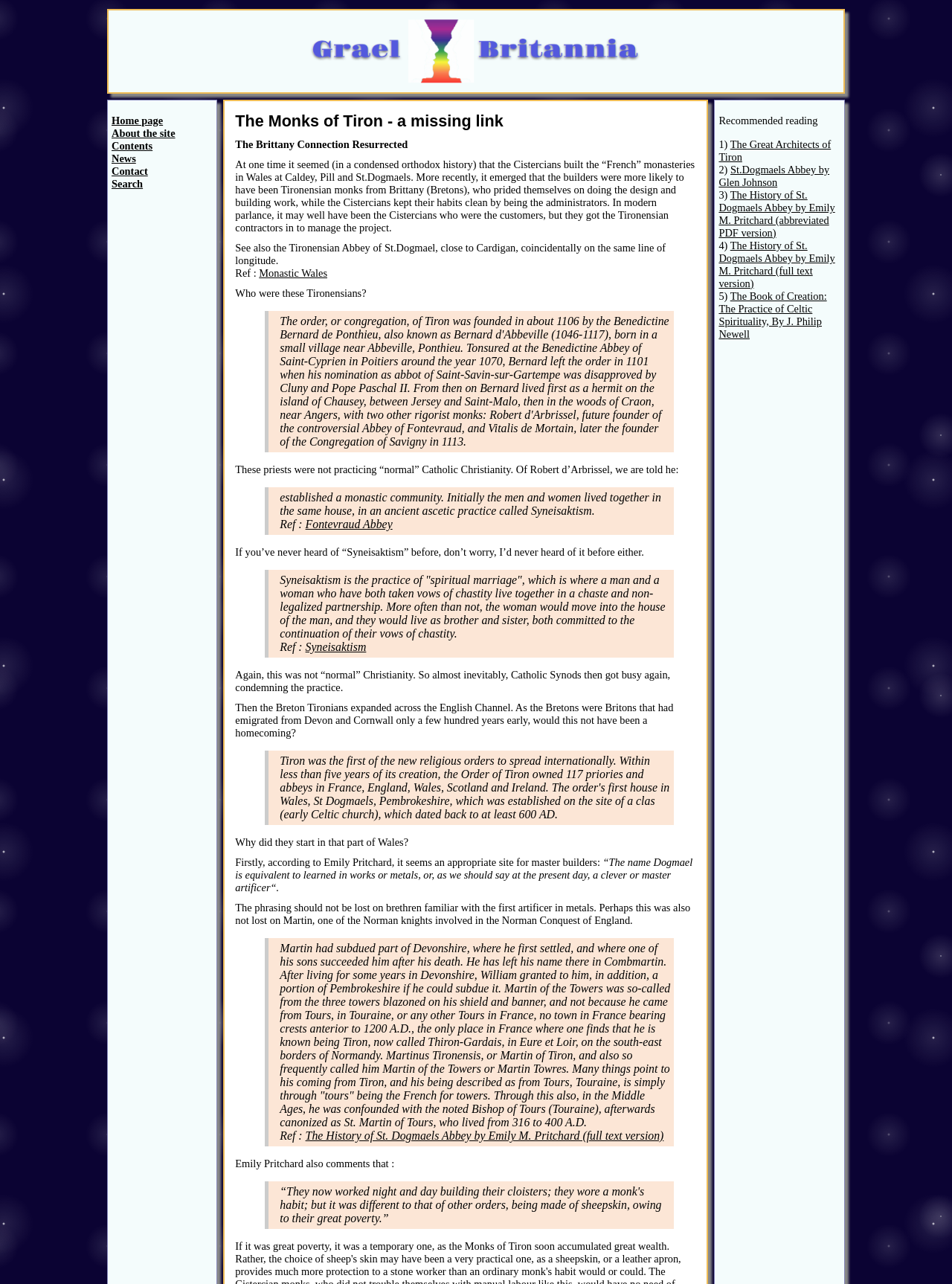Locate the bounding box coordinates of the element that should be clicked to fulfill the instruction: "Visit the 'Home page'".

[0.117, 0.089, 0.171, 0.099]